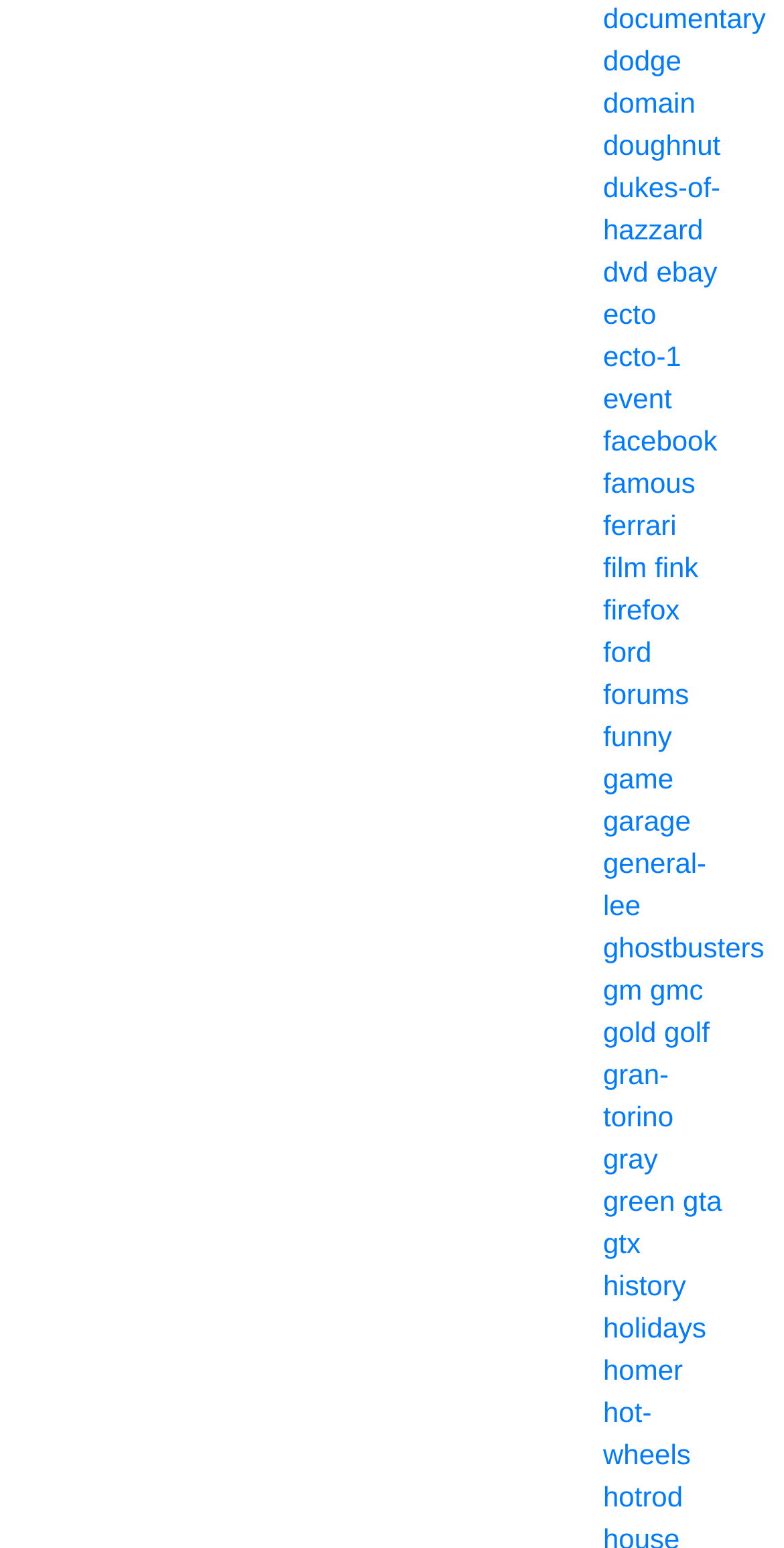Please identify the bounding box coordinates of the region to click in order to complete the given instruction: "explore ghostbusters". The coordinates should be four float numbers between 0 and 1, i.e., [left, top, right, bottom].

[0.769, 0.602, 0.975, 0.622]